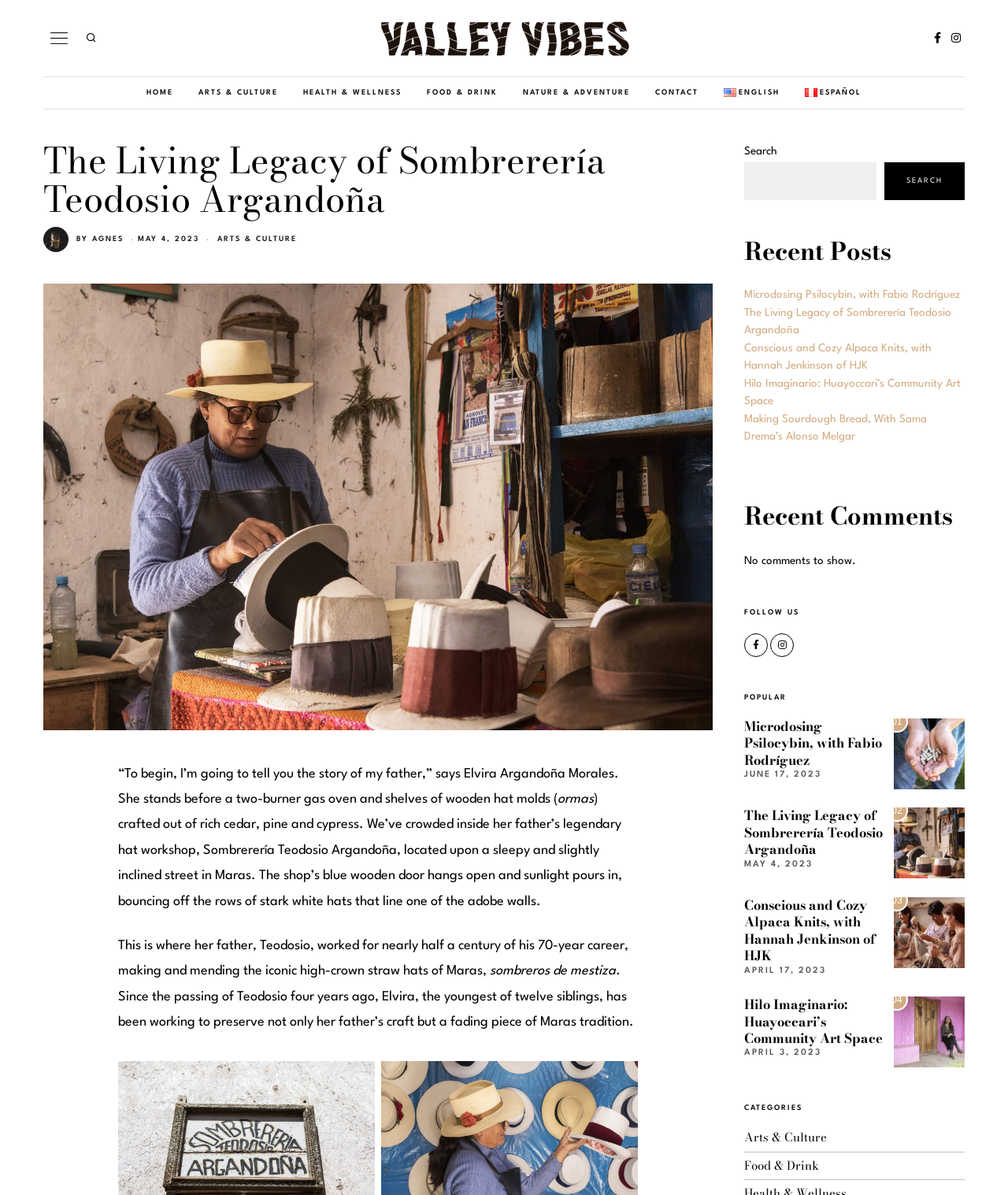Create an elaborate caption that covers all aspects of the webpage.

This webpage is about the living legacy of Sombrerería Teodosio Argandoña, a hat workshop in Maras. At the top, there is a logo and a navigation menu with links to different sections, including Home, Arts & Culture, Health & Wellness, Food & Drink, Nature & Adventure, Contact, and language options. 

Below the navigation menu, there is a header section with a heading that reads "The Living Legacy of Sombrerería Teodosio Argandoña" and a link to the author, Agnes. There is also a timestamp indicating that the article was published on May 4, 2023, and a category label "Arts & Culture".

The main content of the webpage is a long article about Sombrerería Teodosio Argandoña, a hat workshop in Maras. The article starts with a quote from Elvira Argandoña Morales, the daughter of the workshop's founder, Teodosio Argandoña. The article describes the workshop, its history, and Elvira's efforts to preserve her father's craft and the tradition of Maras.

On the right side of the webpage, there is a search bar and a section titled "Recent Posts" that lists several article links, including the current article. Below that, there is a section titled "Recent Comments" that indicates there are no comments to show. Further down, there are sections titled "FOLLOW US" with social media links, "POPULAR" with a list of popular articles, and "CATEGORIES" with links to different categories.

The webpage also features several images, including a figure of a hat workshop and several article thumbnails.